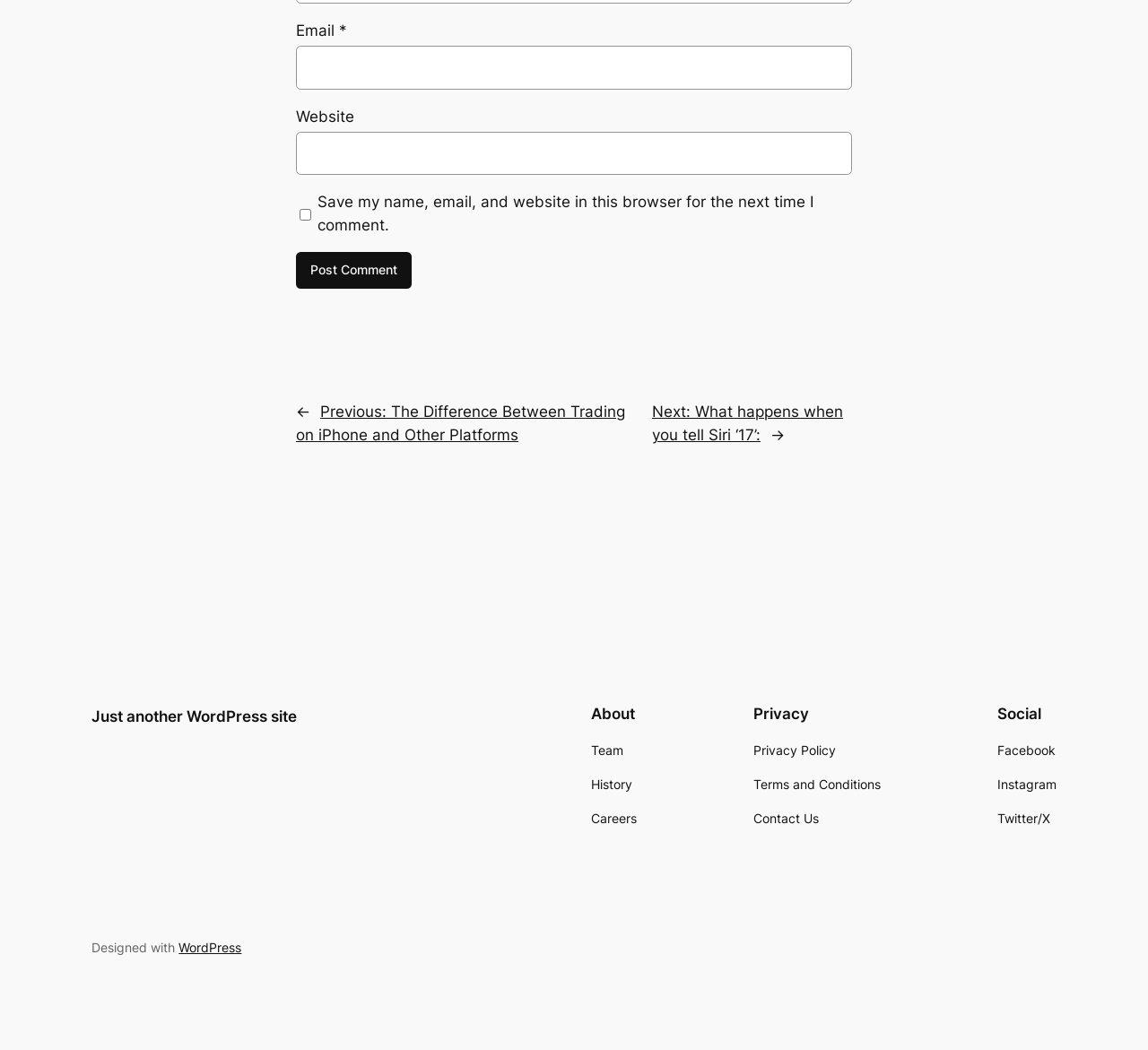Can you give a detailed response to the following question using the information from the image? What is the purpose of the checkbox?

The checkbox is located below the 'Email' and 'Website' textboxes, and its label is 'Save my name, email, and website in this browser for the next time I comment.' This suggests that the purpose of the checkbox is to save the user's comment information for future use.